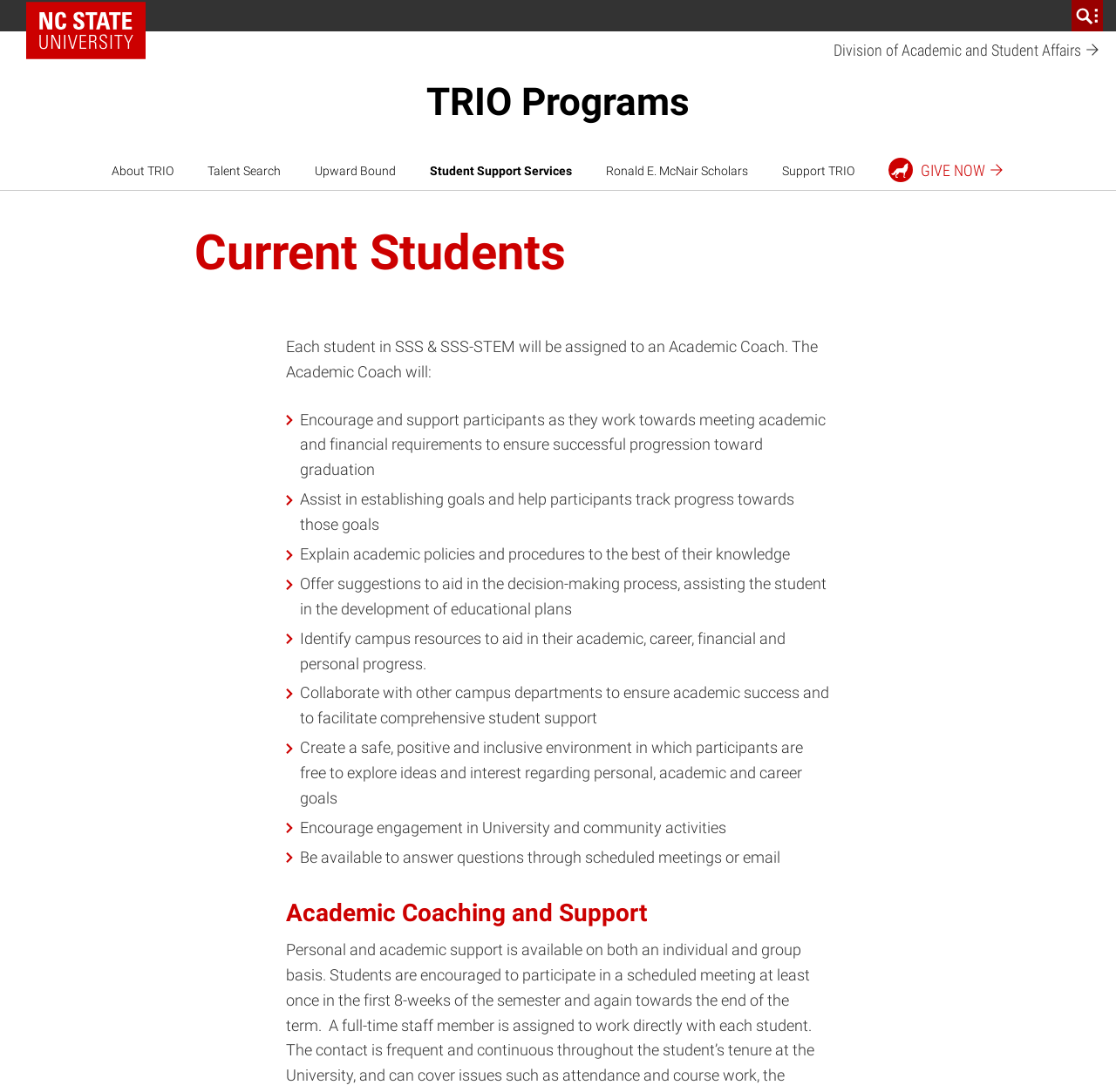Please locate the bounding box coordinates of the element that should be clicked to achieve the given instruction: "Search for NC State resources".

[0.96, 0.0, 0.988, 0.029]